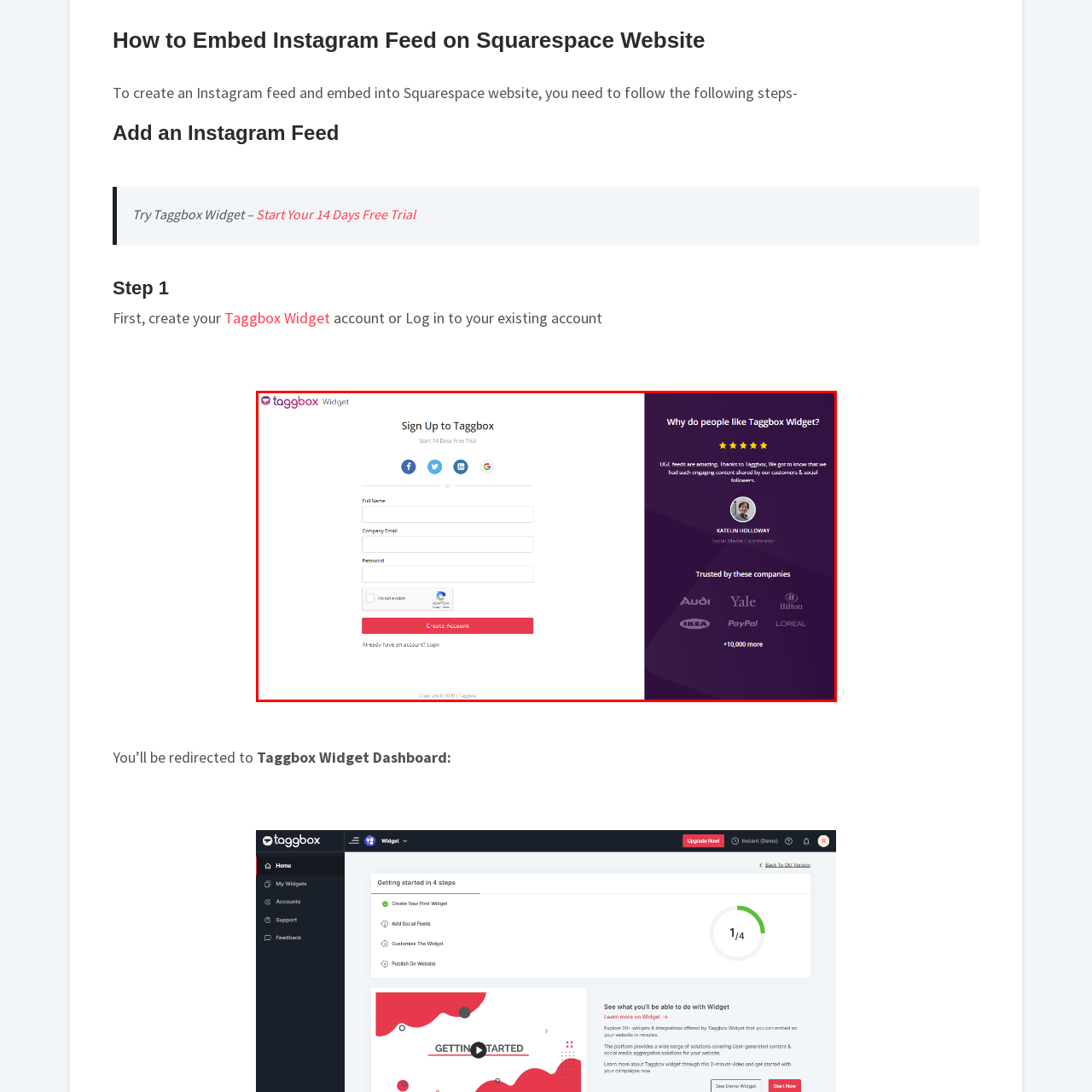Offer a thorough and descriptive summary of the image captured in the red bounding box.

The image features the signup interface for the Taggbox Widget. The form is designed for users to create an account to access the service, which offers a 14-day free trial. Prominently displayed at the top is the title "Sign Up to Taggbox Widget," accompanied by social media icons for Facebook, Twitter, and Google, allowing users to sign in through their existing accounts. 

The form fields require users to enter their full name, company email, and a password. There is a checkbox indicating "I’m not a robot" to verify user authenticity. The central action button is labeled "Create Account," inviting new users to finalize their registration. 

To the right of the form, a testimonial section highlights positive experiences with Taggbox, showcasing its popularity and trust among notable companies like Audi, Yale, and L'Oreal. Overall, the image effectively illustrates a user-friendly approach for those interested in harnessing the Taggbox Widget's capabilities on their platforms.